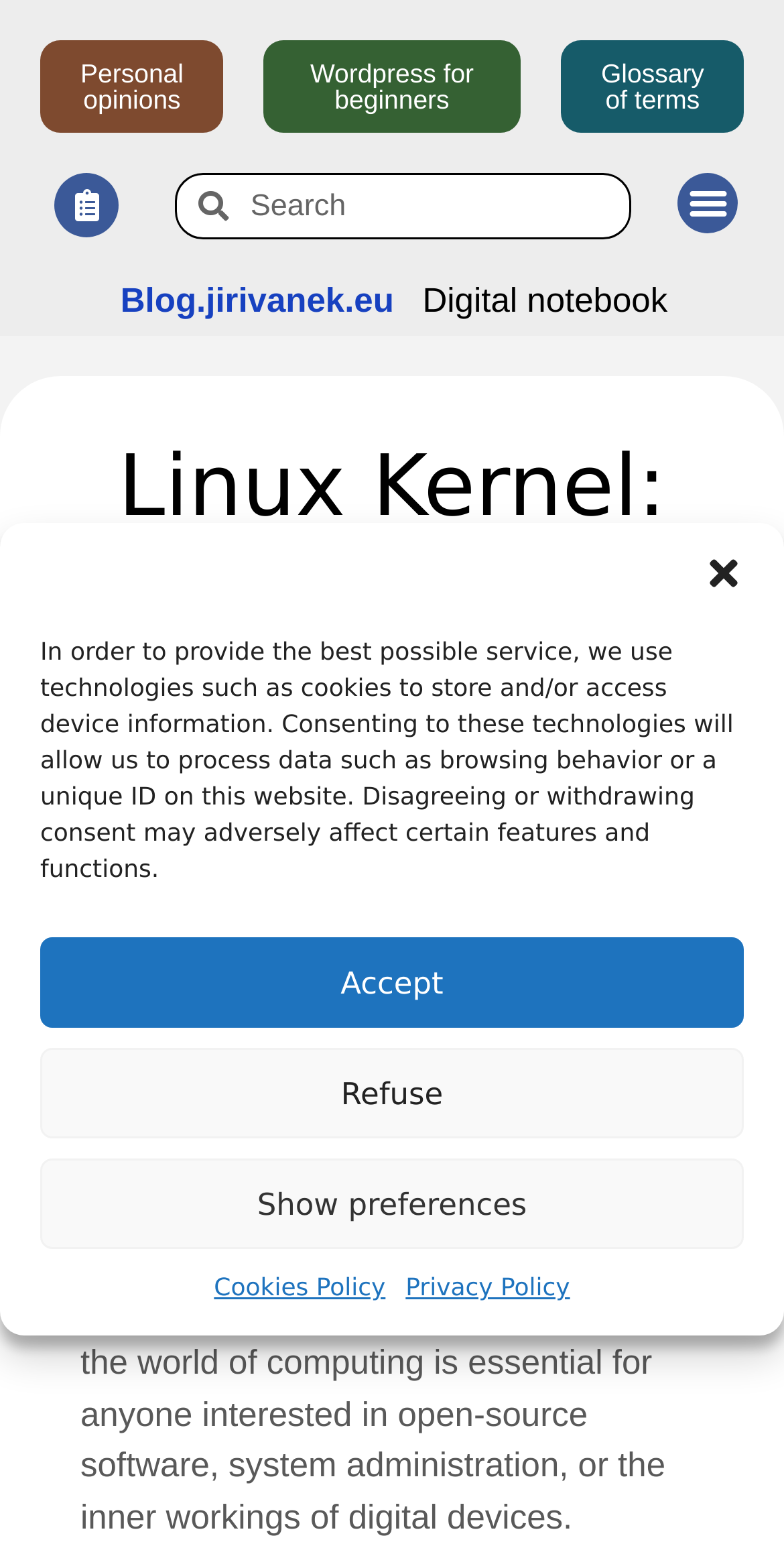Identify the bounding box coordinates for the element that needs to be clicked to fulfill this instruction: "Click the search button". Provide the coordinates in the format of four float numbers between 0 and 1: [left, top, right, bottom].

[0.222, 0.112, 0.806, 0.155]